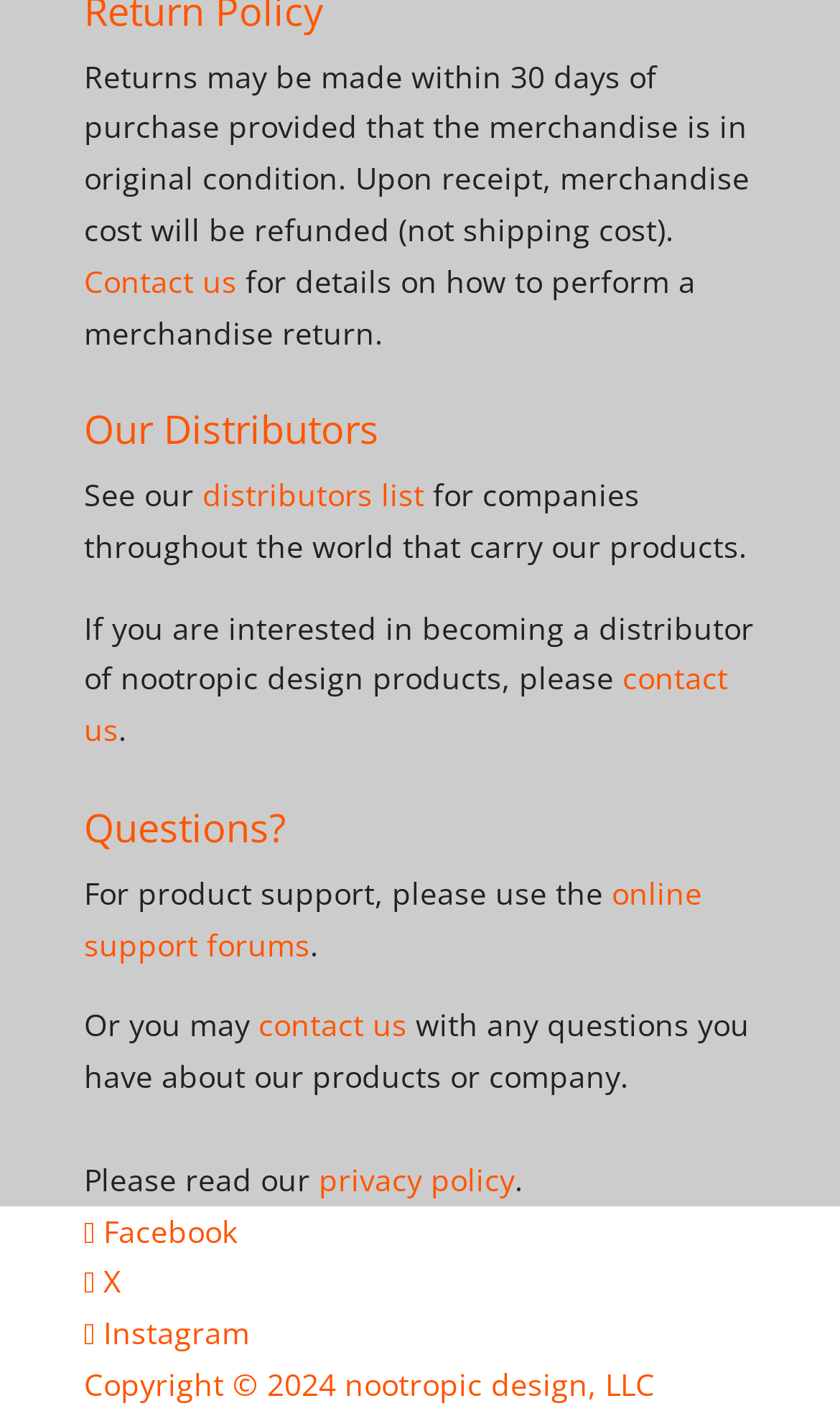How to become a distributor?
Please provide a detailed and comprehensive answer to the question.

If you are interested in becoming a distributor of nootropic design products, you need to contact them, as stated on the webpage.